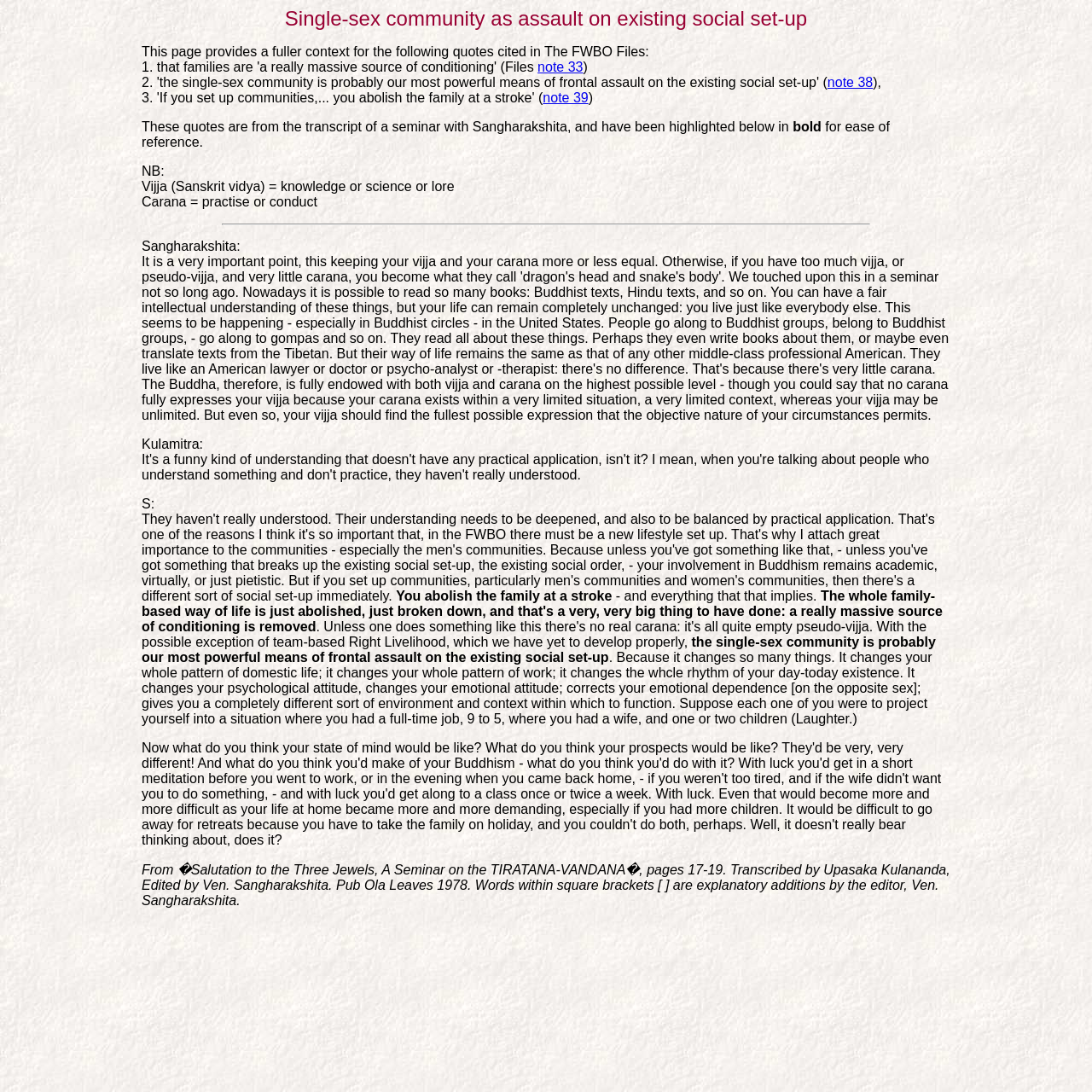Please answer the following question using a single word or phrase: 
Who edited the seminar transcript?

Ven. Sangharakshita